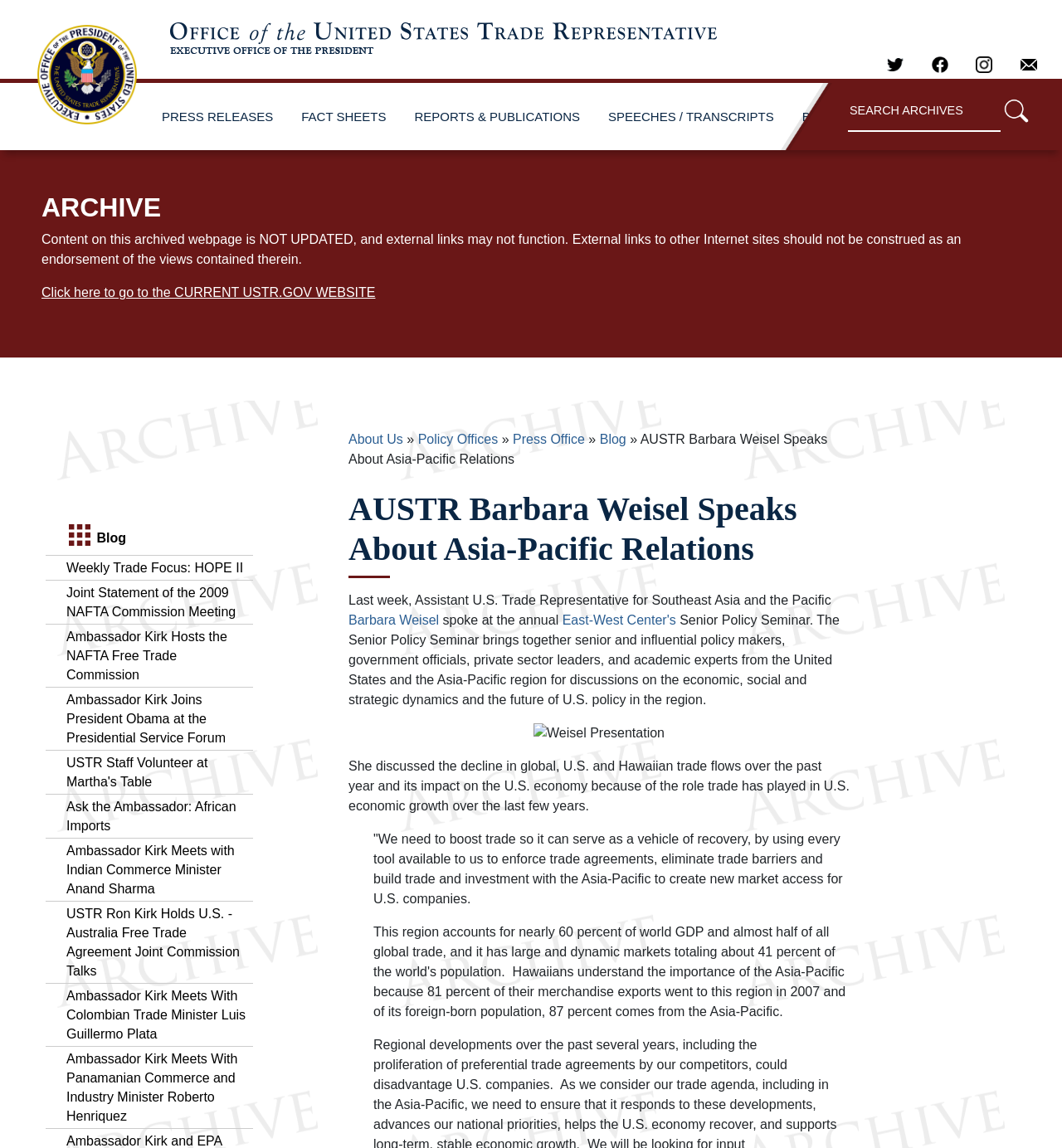Please identify the webpage's heading and generate its text content.

AUSTR Barbara Weisel Speaks About Asia-Pacific Relations